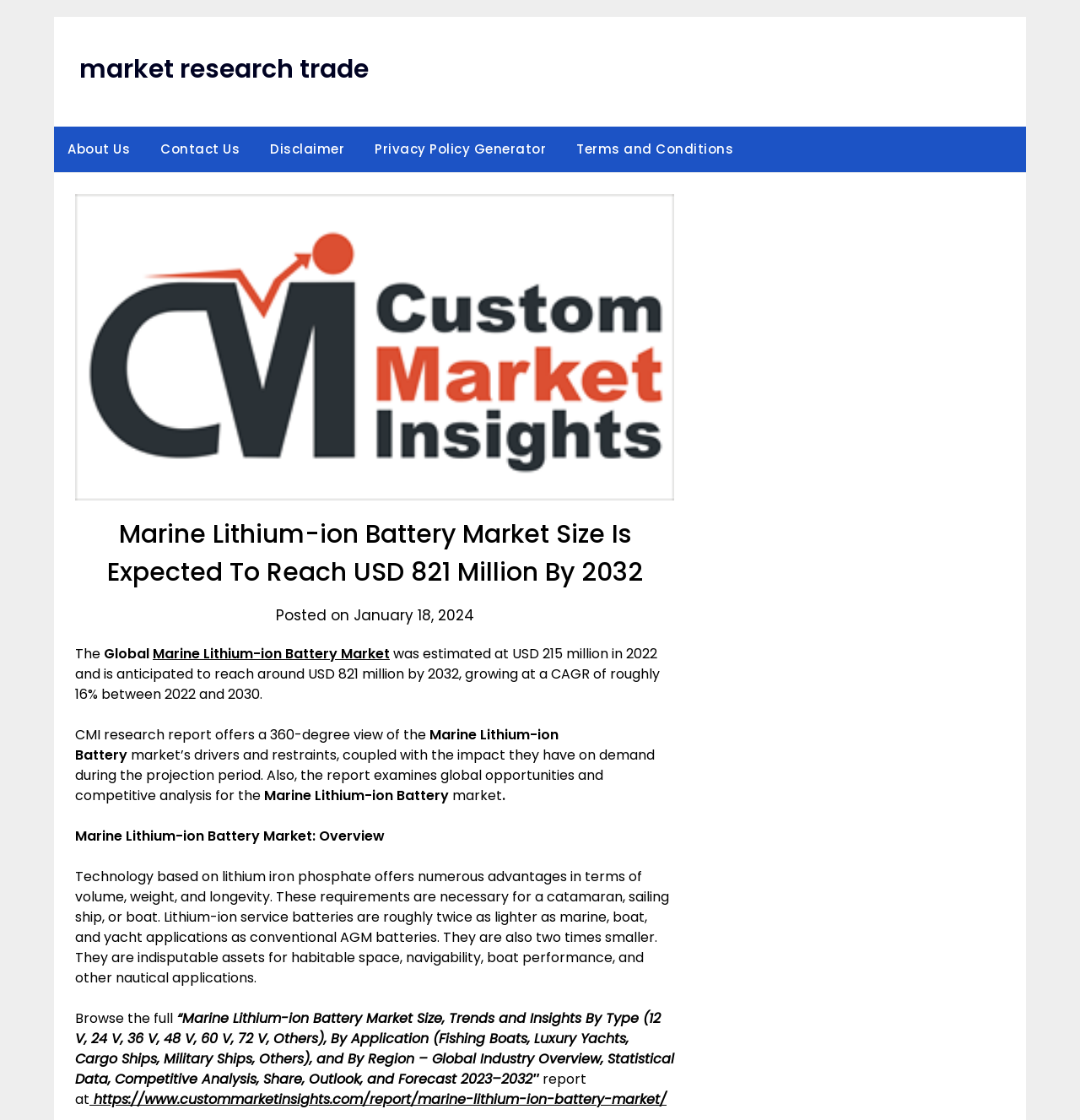Extract the bounding box coordinates for the HTML element that matches this description: "Privacy Policy Generator". The coordinates should be four float numbers between 0 and 1, i.e., [left, top, right, bottom].

[0.334, 0.113, 0.518, 0.154]